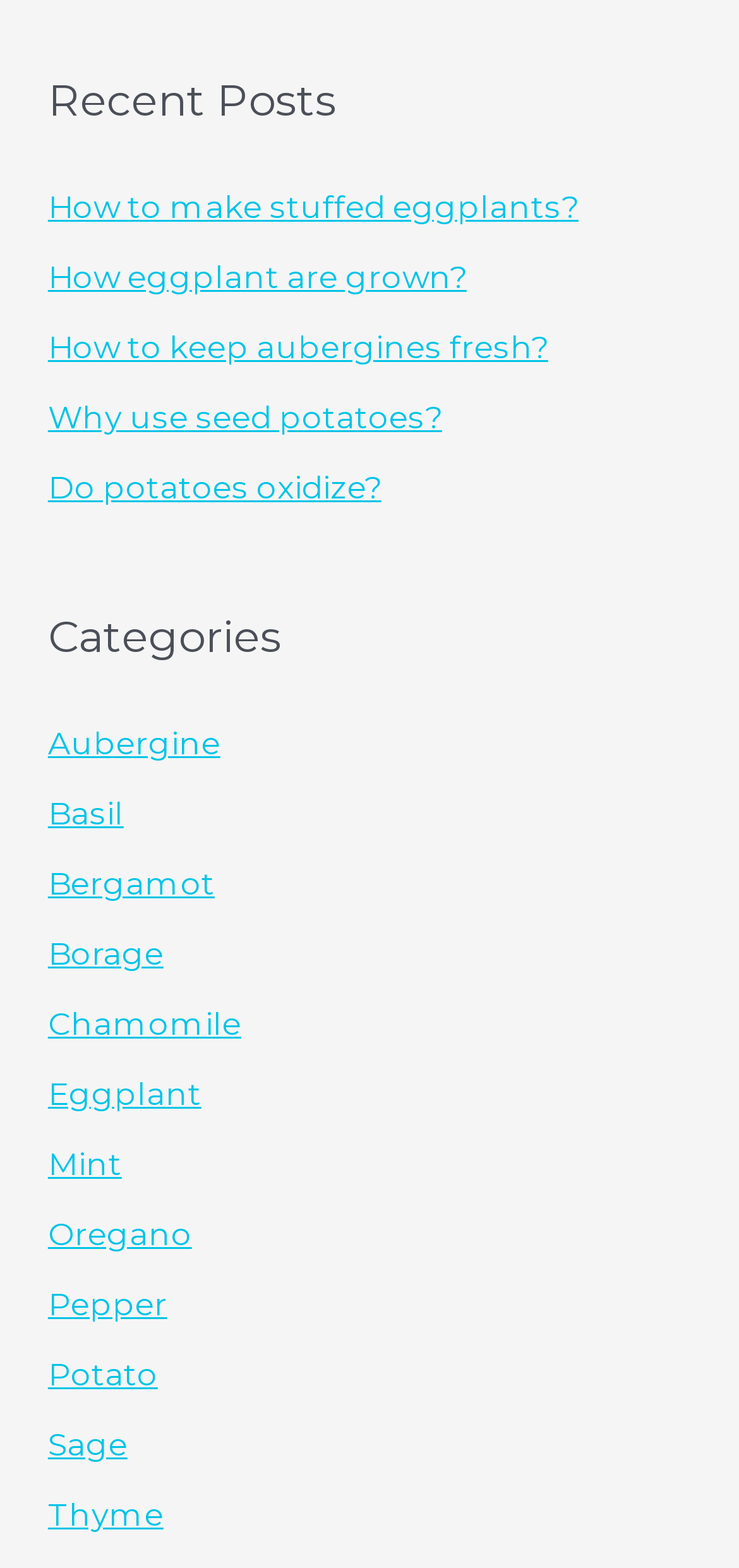Please find the bounding box coordinates of the element that needs to be clicked to perform the following instruction: "View recent post about stuffed eggplants". The bounding box coordinates should be four float numbers between 0 and 1, represented as [left, top, right, bottom].

[0.065, 0.12, 0.783, 0.144]